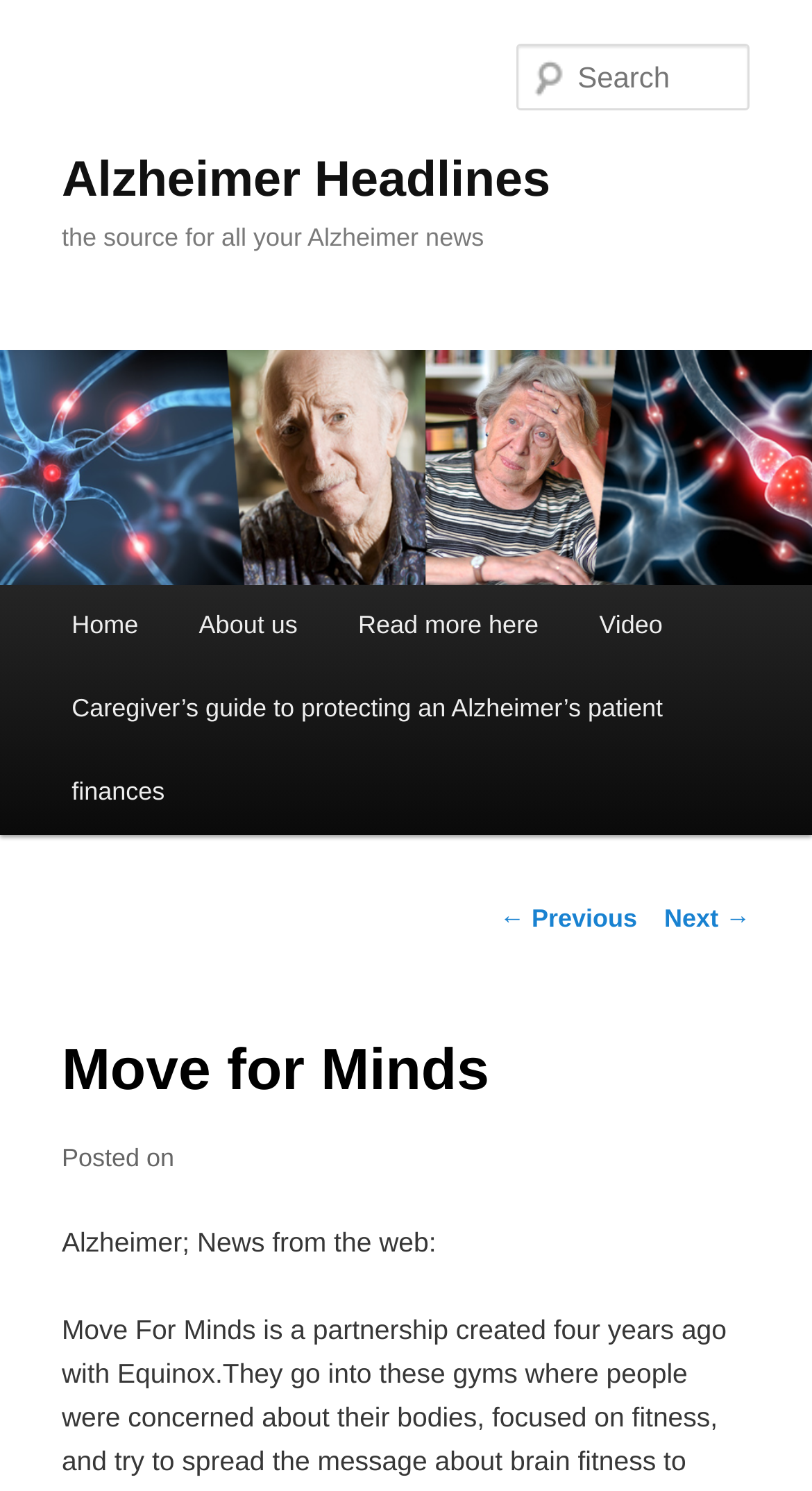Locate the UI element that matches the description Allow all services in the webpage screenshot. Return the bounding box coordinates in the format (top-left x, top-left y, bottom-right x, bottom-right y), with values ranging from 0 to 1.

None